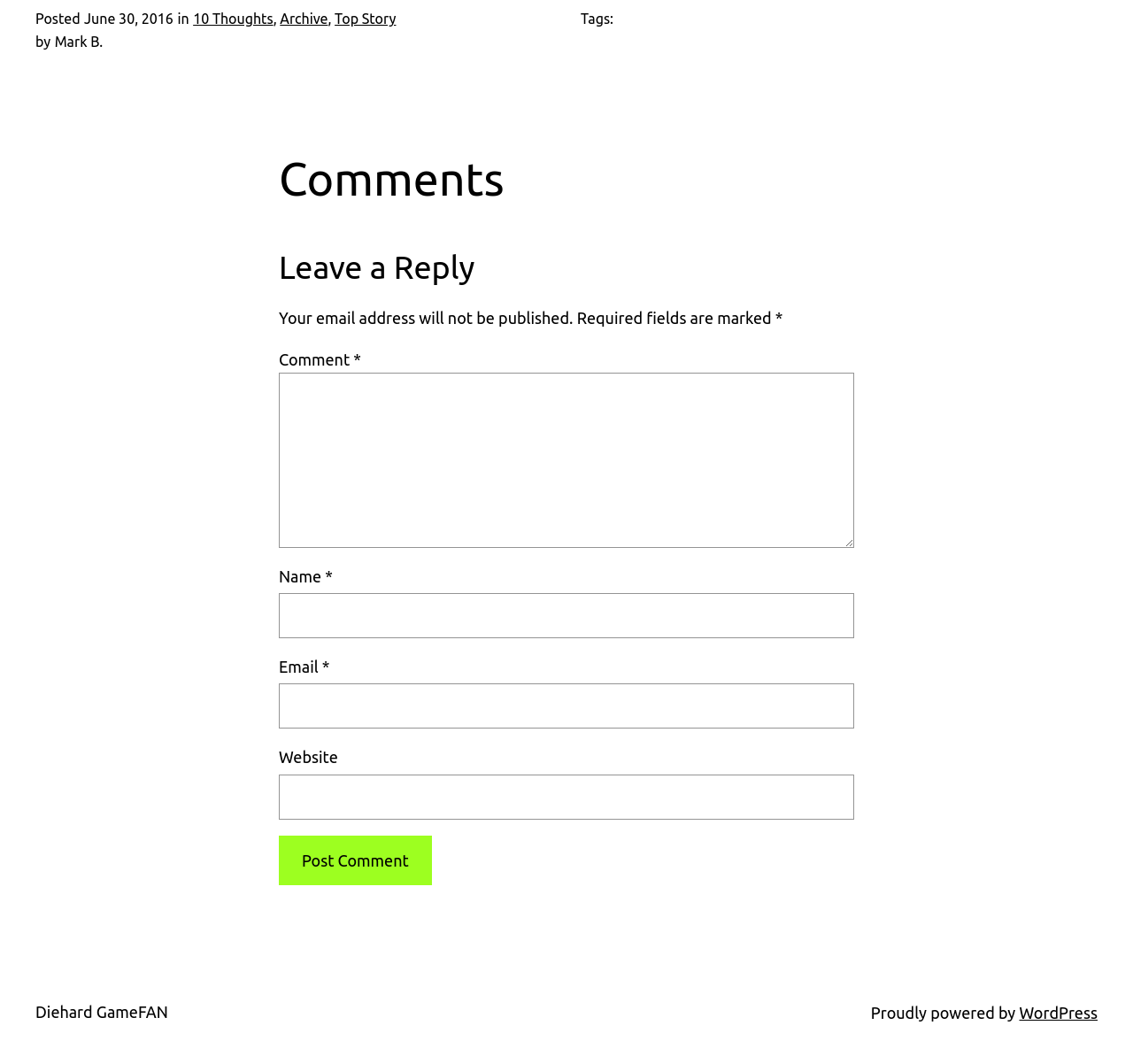Refer to the image and offer a detailed explanation in response to the question: What is the function of the 'Post Comment' button?

The 'Post Comment' button is located at the bottom of the 'Leave a Reply' section, and it is likely that clicking this button will submit the comment entered in the textboxes above it.